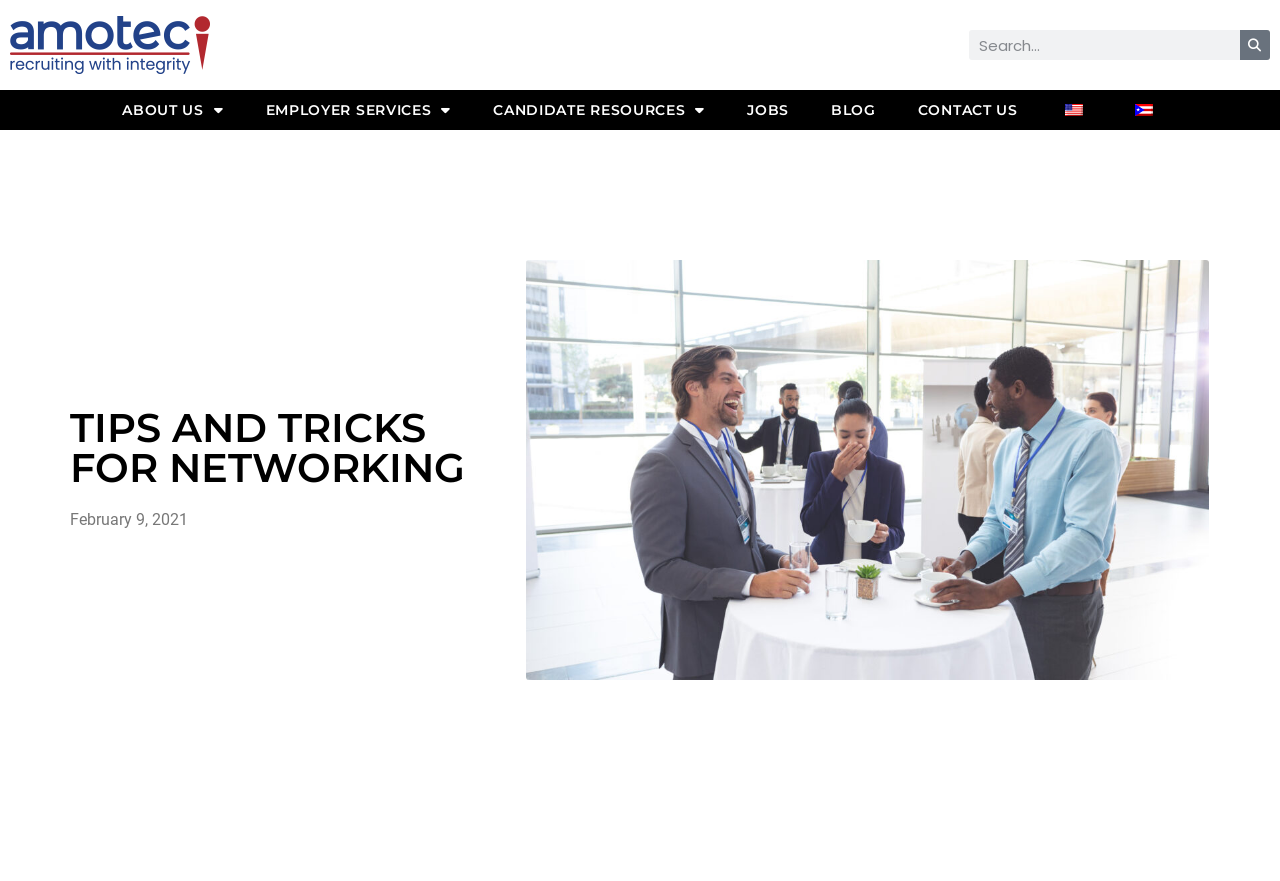What is the name of the company? Analyze the screenshot and reply with just one word or a short phrase.

Amotec